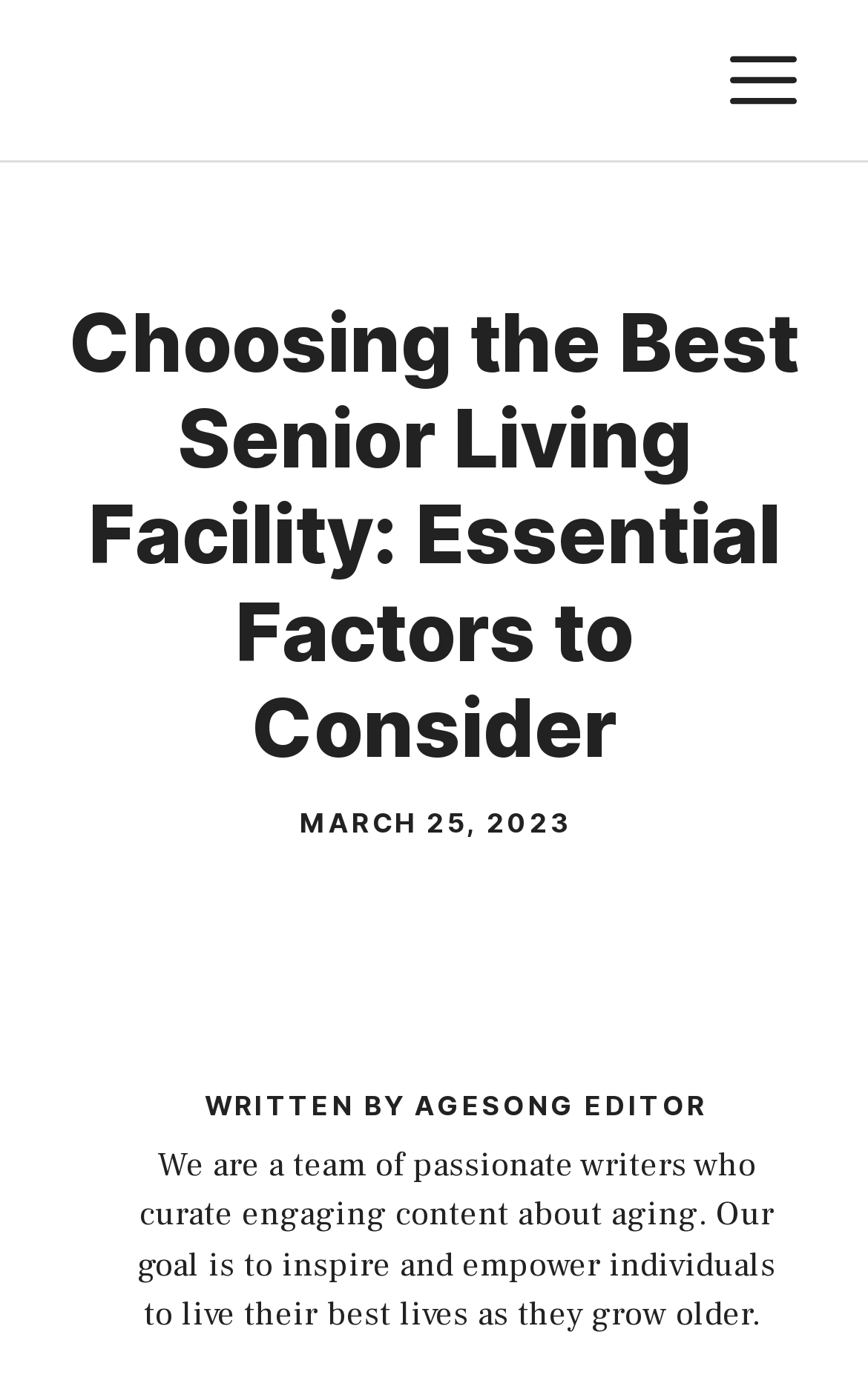What is above the author's photo?
Refer to the image and respond with a one-word or short-phrase answer.

The main heading